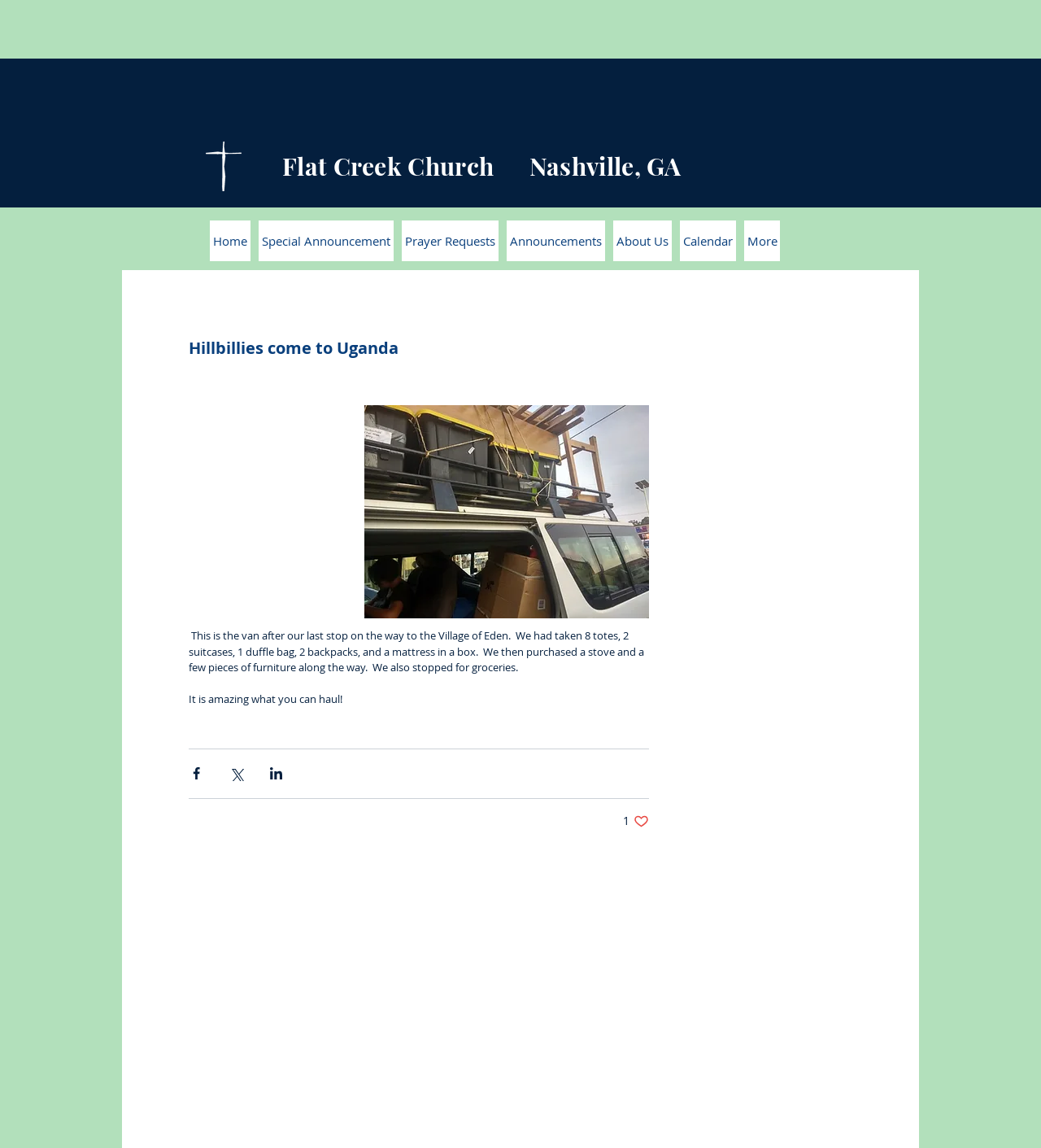What is the text of the webpage's headline?

Hillbillies come to Uganda